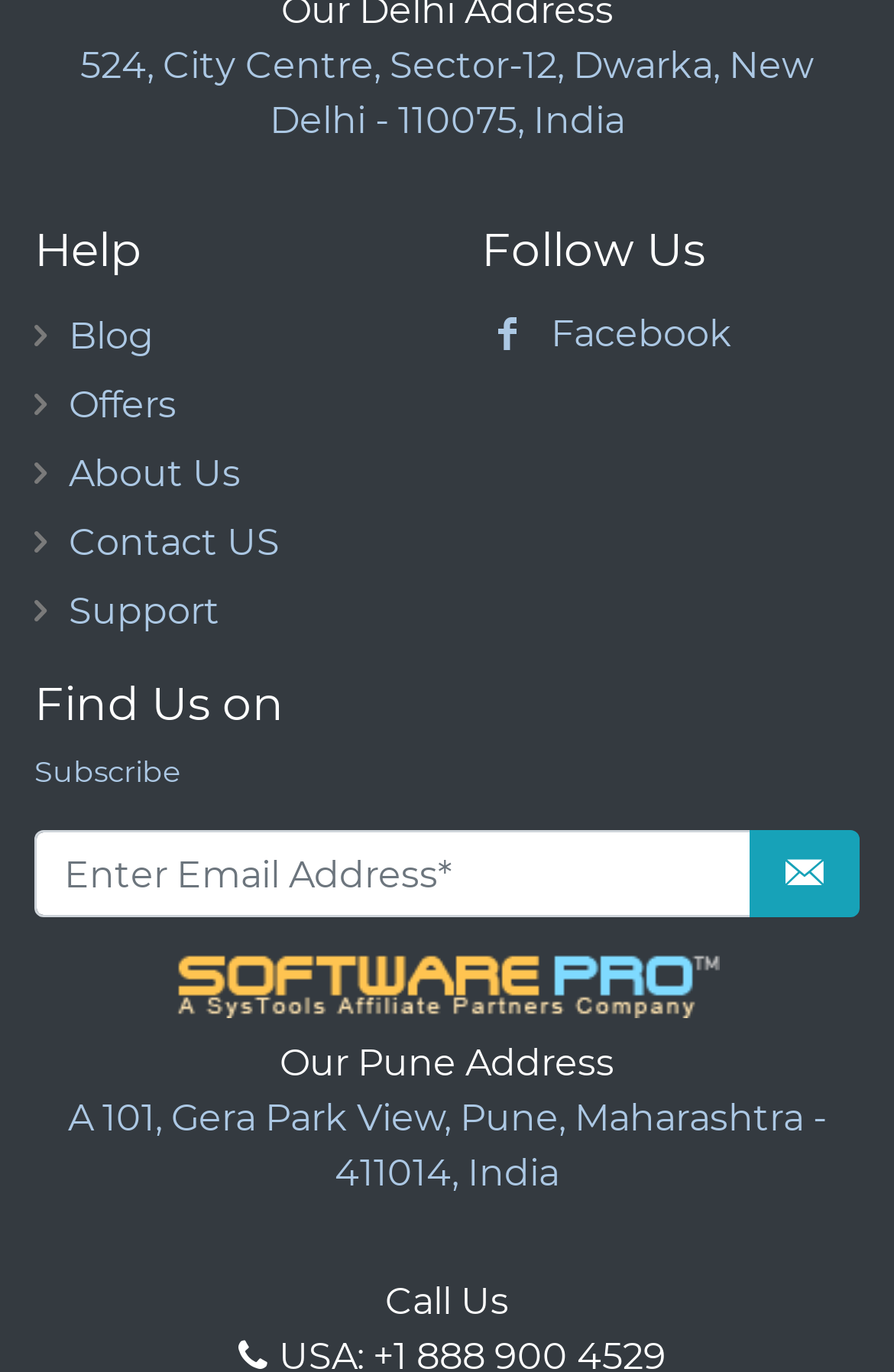Please determine the bounding box coordinates for the UI element described as: "Contact US".

[0.077, 0.541, 0.313, 0.572]